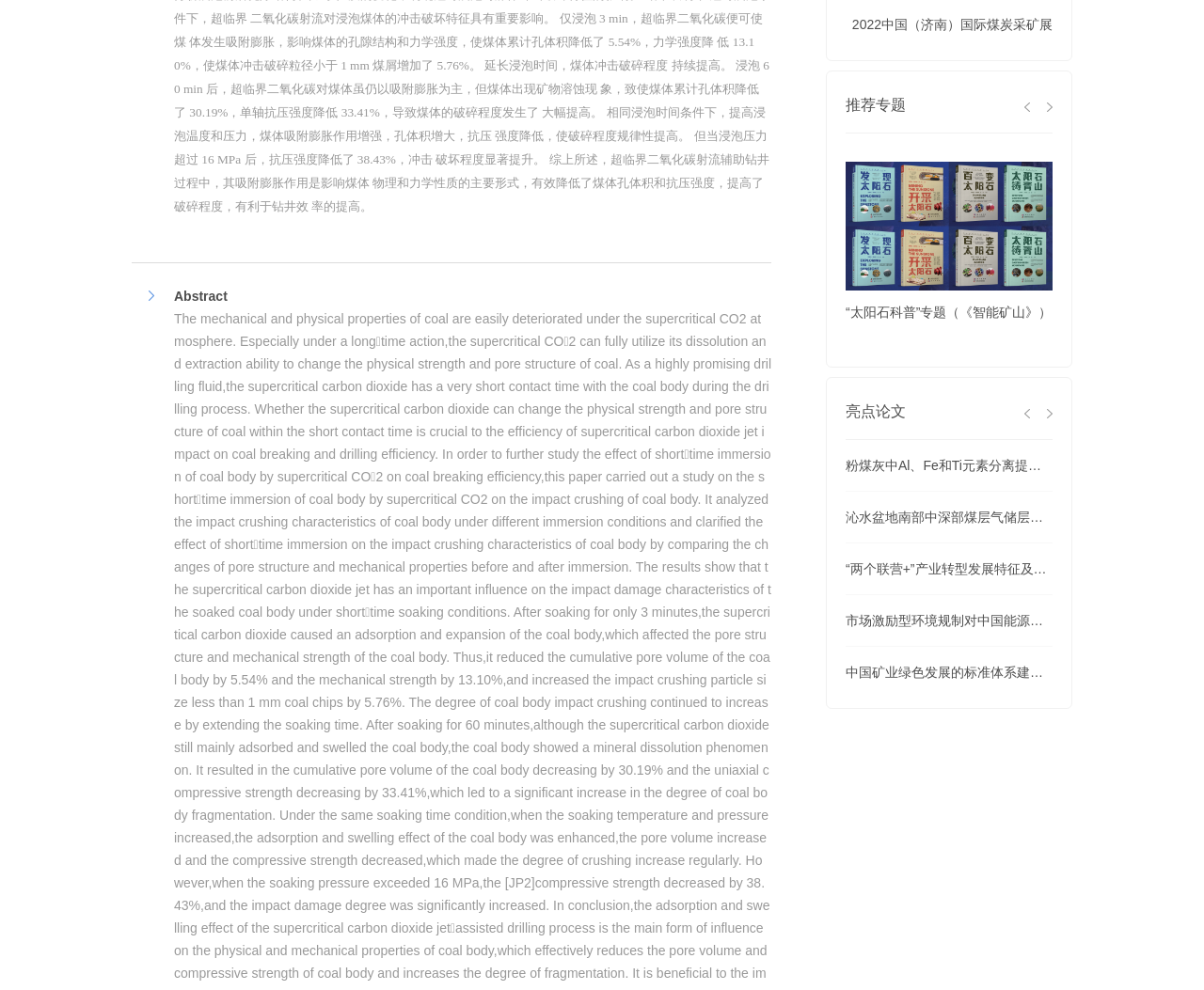Locate the bounding box coordinates of the area to click to fulfill this instruction: "read abstract". The bounding box should be presented as four float numbers between 0 and 1, in the order [left, top, right, bottom].

[0.145, 0.291, 0.189, 0.306]